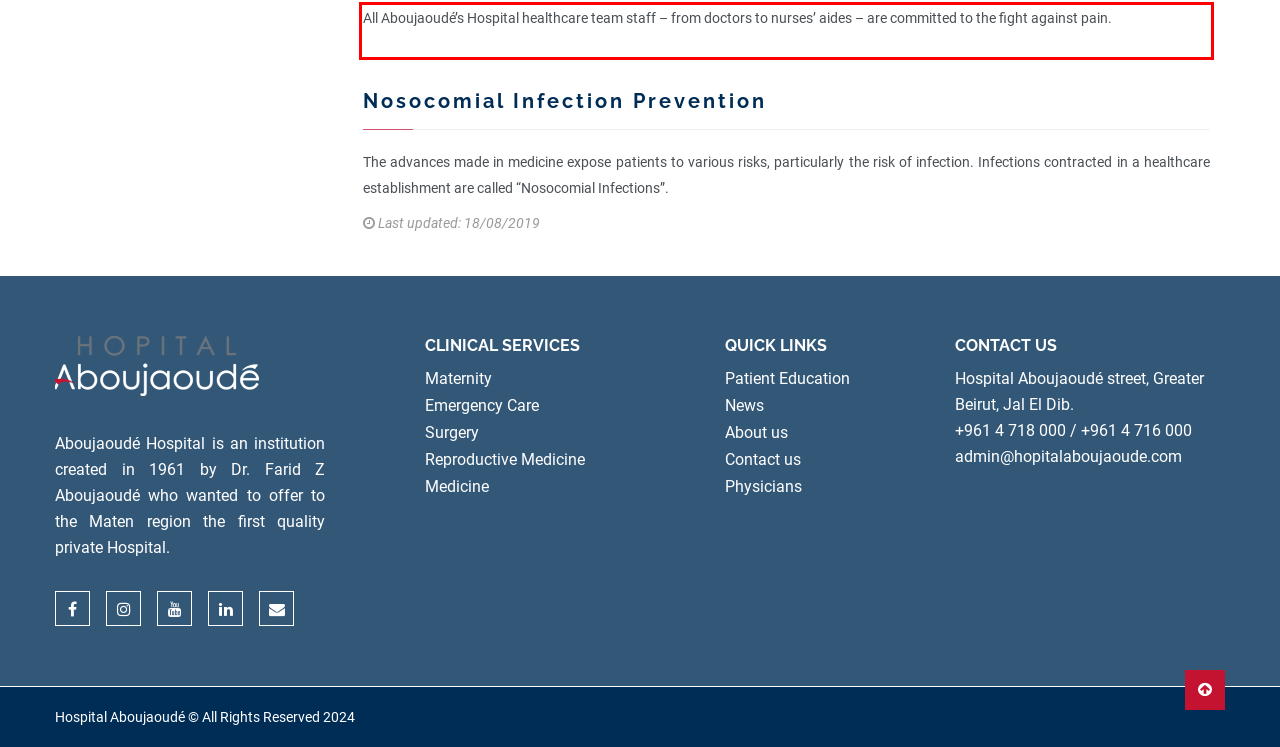Review the webpage screenshot provided, and perform OCR to extract the text from the red bounding box.

All Aboujaoudé’s Hospital healthcare team staff – from doctors to nurses’ aides – are committed to the fight against pain.